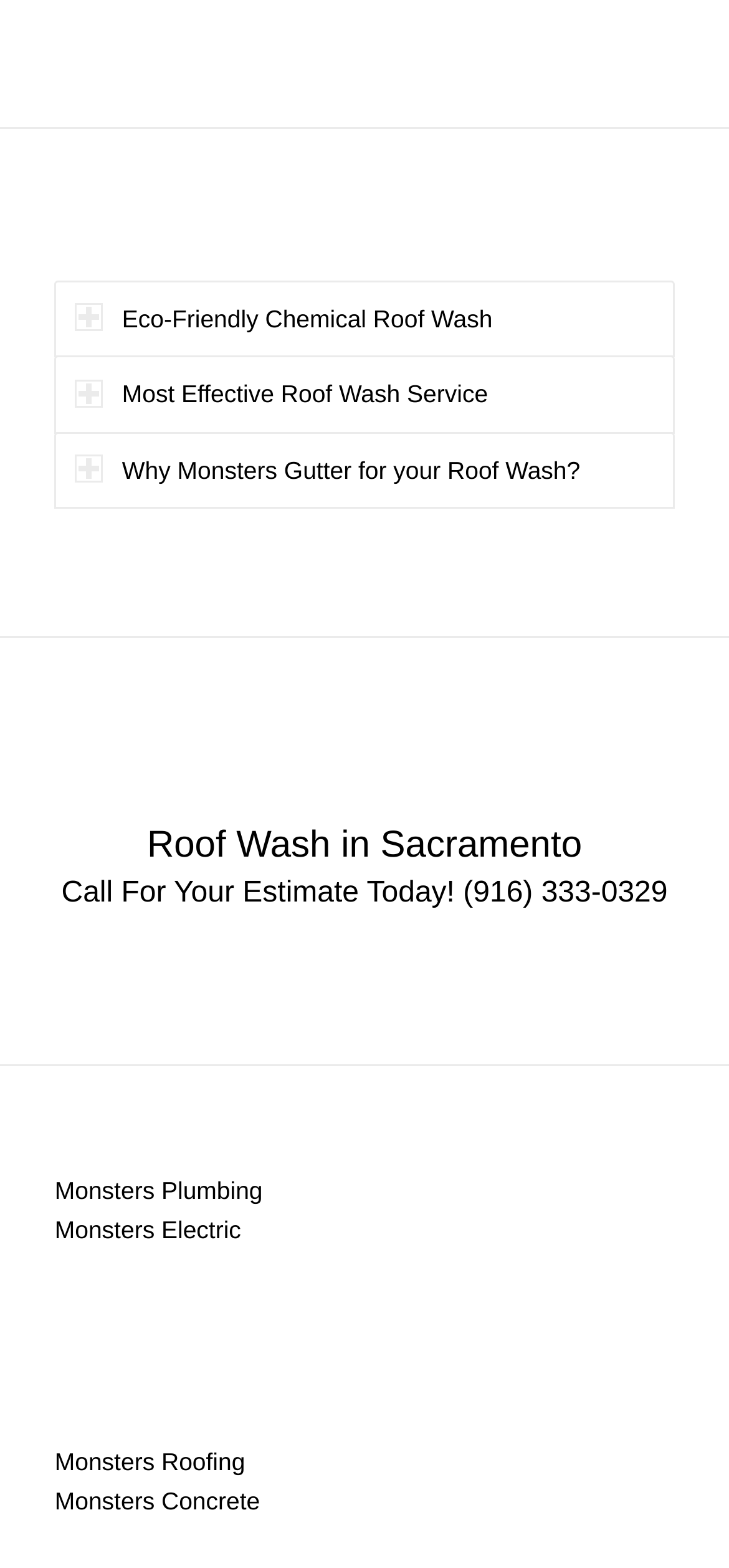How many tabs are available?
Based on the visual content, answer with a single word or a brief phrase.

3